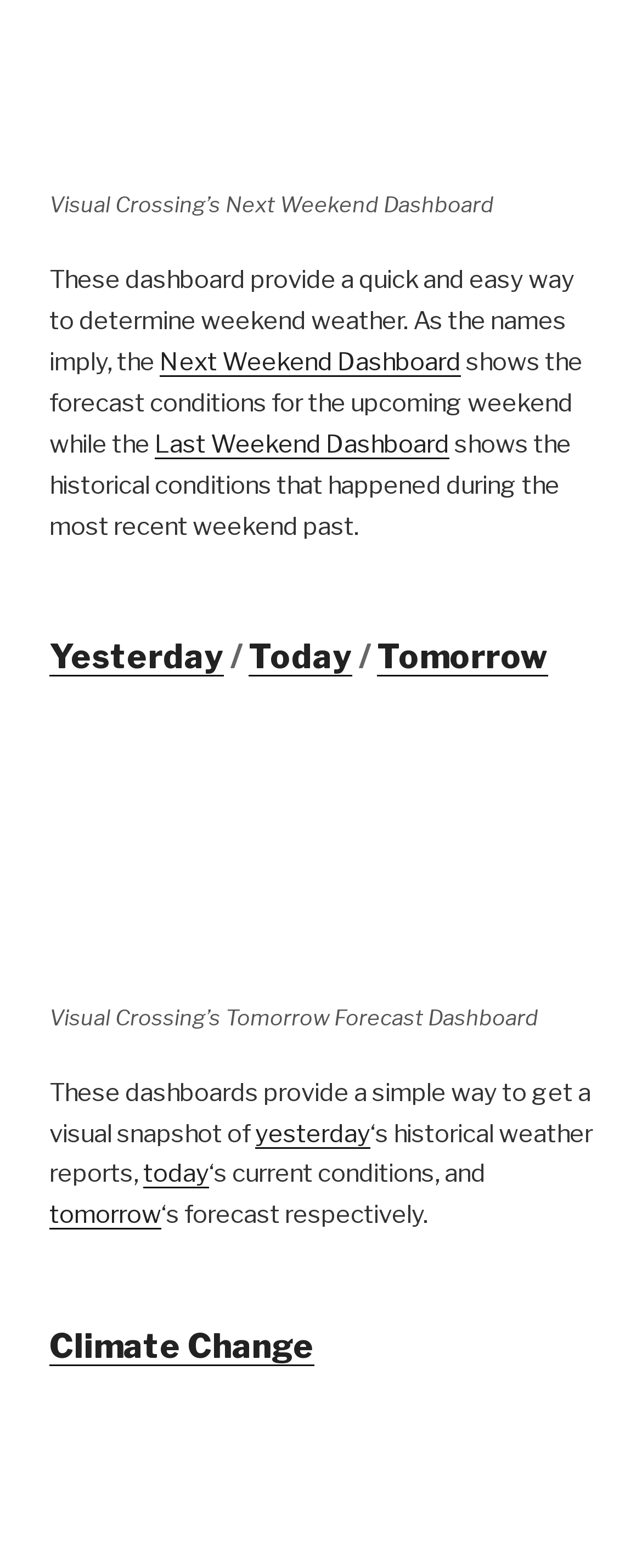Calculate the bounding box coordinates of the UI element given the description: "Next Weekend Dashboard".

[0.249, 0.222, 0.718, 0.241]